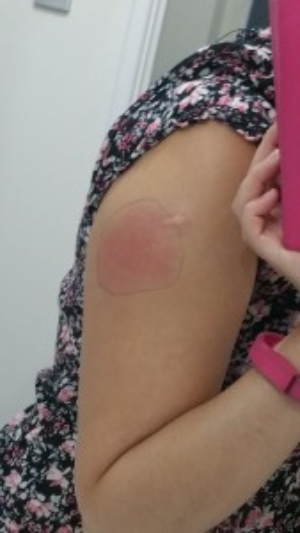Offer a detailed account of the various components present in the image.

The image depicts a close-up view of a person's arm, showcasing a prominent red lump where a flu shot was administered. The individual is wearing a floral-patterned top, and their arm is slightly angled to reveal the injection site. The lump, which appears to be about the size of a mug's bottom, is encircled by skin that has an irritated or reddish appearance, indicating a possible reaction to the vaccine. In the background, a mirror and a hint of a bathroom setting can be seen, suggesting that the photo was taken shortly after the vaccination. The individual's hand is visible, holding a pink device, possibly a phone, hinting that this image was likely captured as a personal update or moment of reflection on the experience of getting the flu shot.